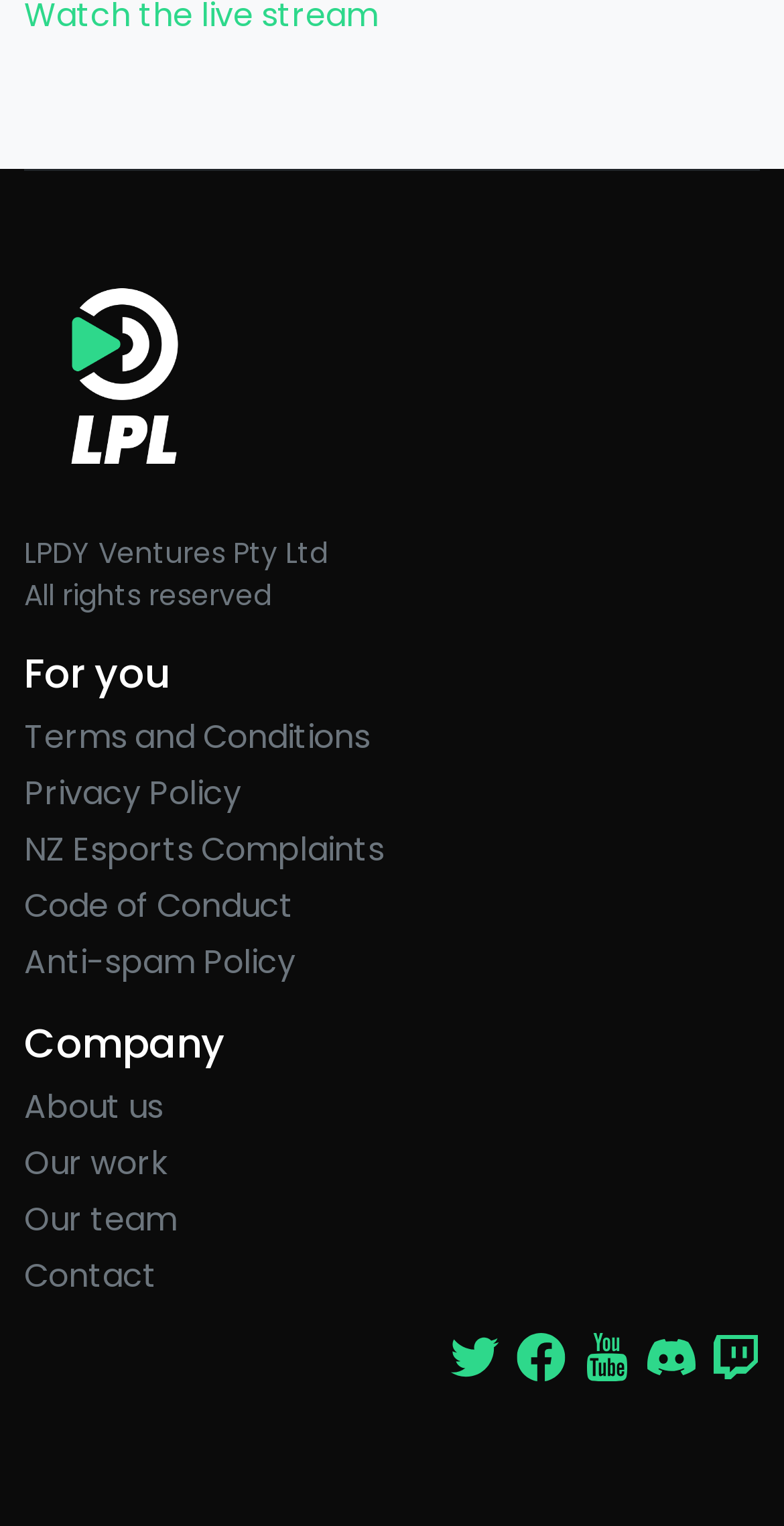What is the text above the 'Terms and Conditions' link?
Carefully analyze the image and provide a detailed answer to the question.

I looked at the element above the 'Terms and Conditions' link and found that it is a heading element with the text 'For you'.